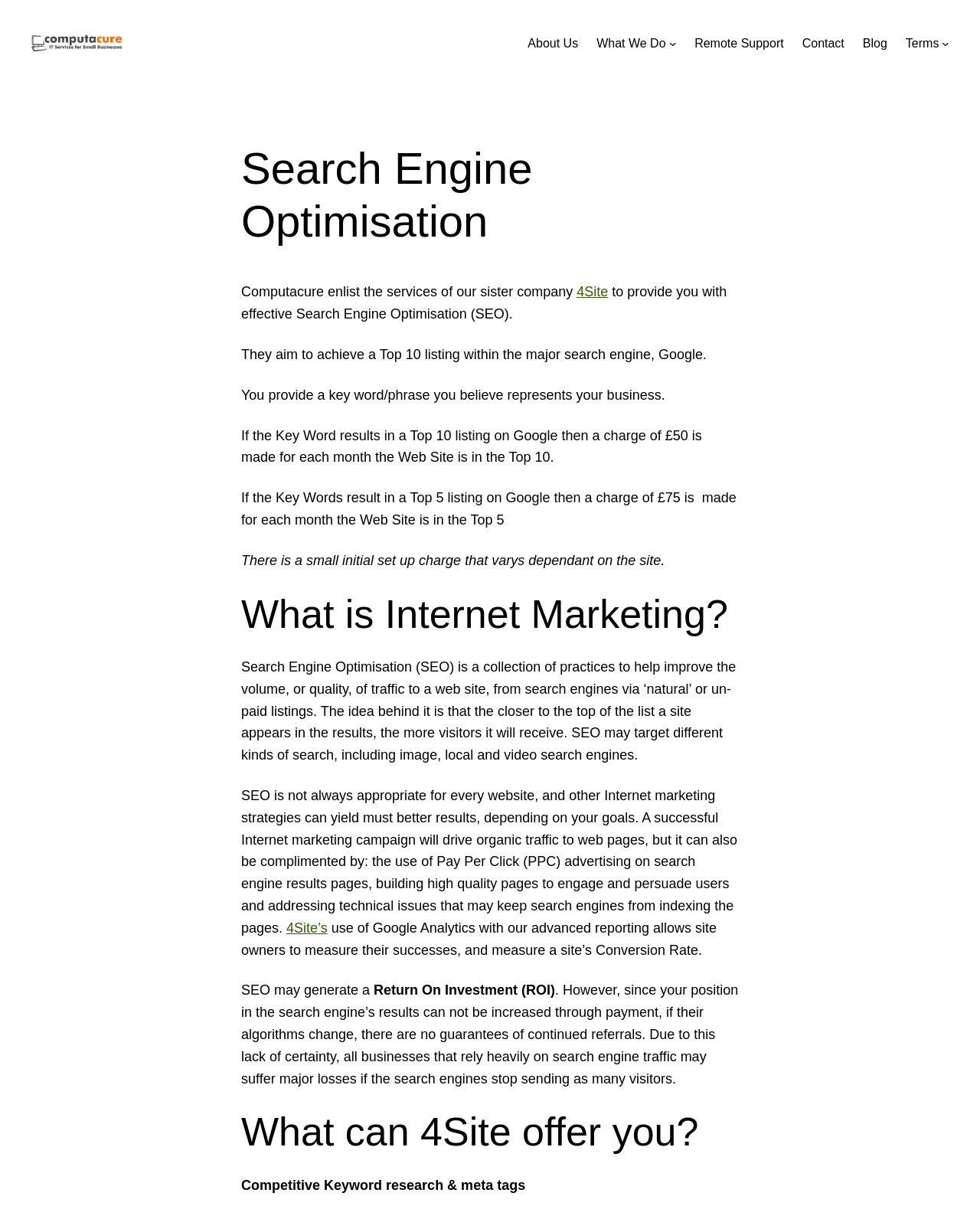Answer the question with a single word or phrase: 
What is the risk of relying on search engine traffic?

Major losses